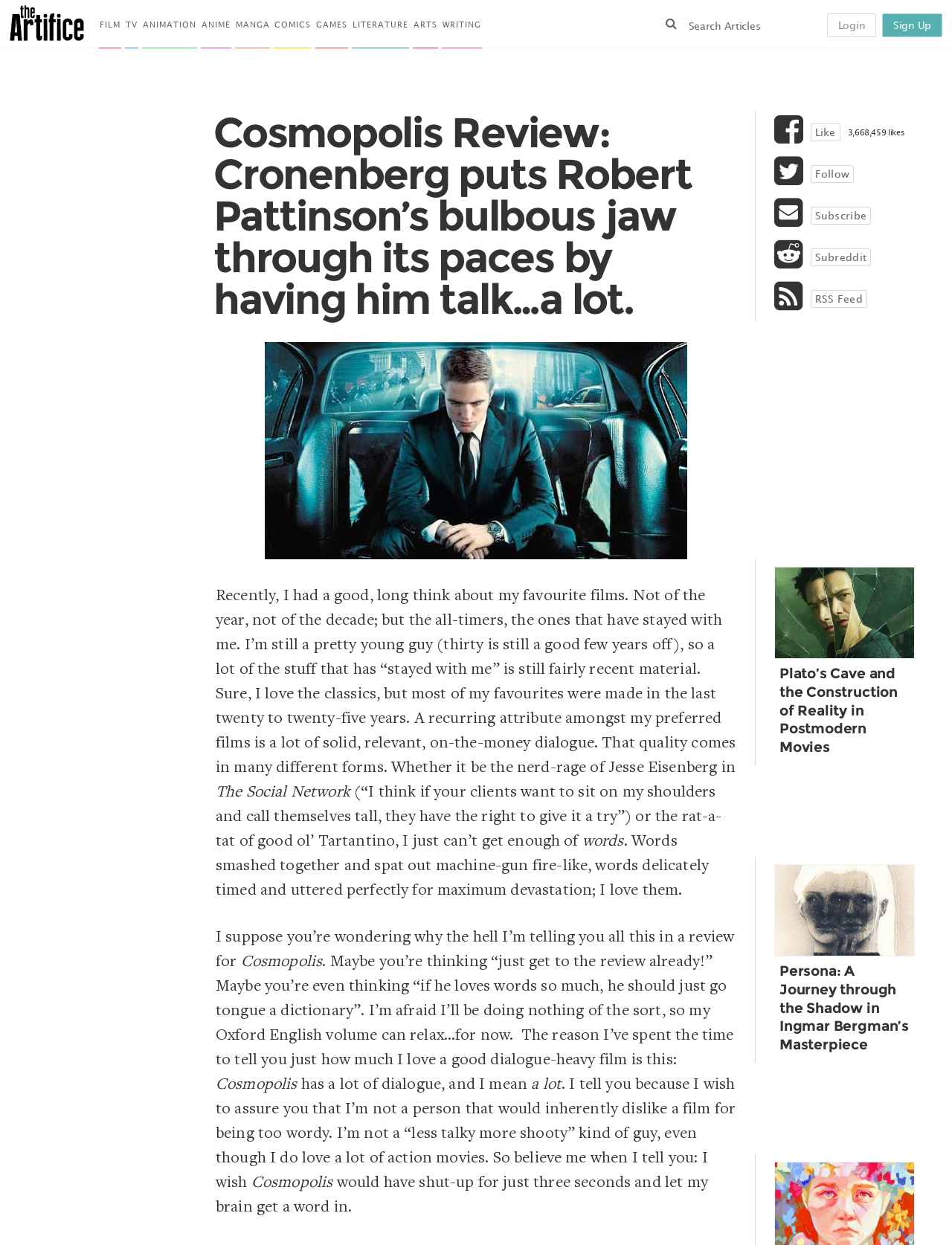Give a concise answer using only one word or phrase for this question:
What is the title of the current article?

Cosmopolis Review